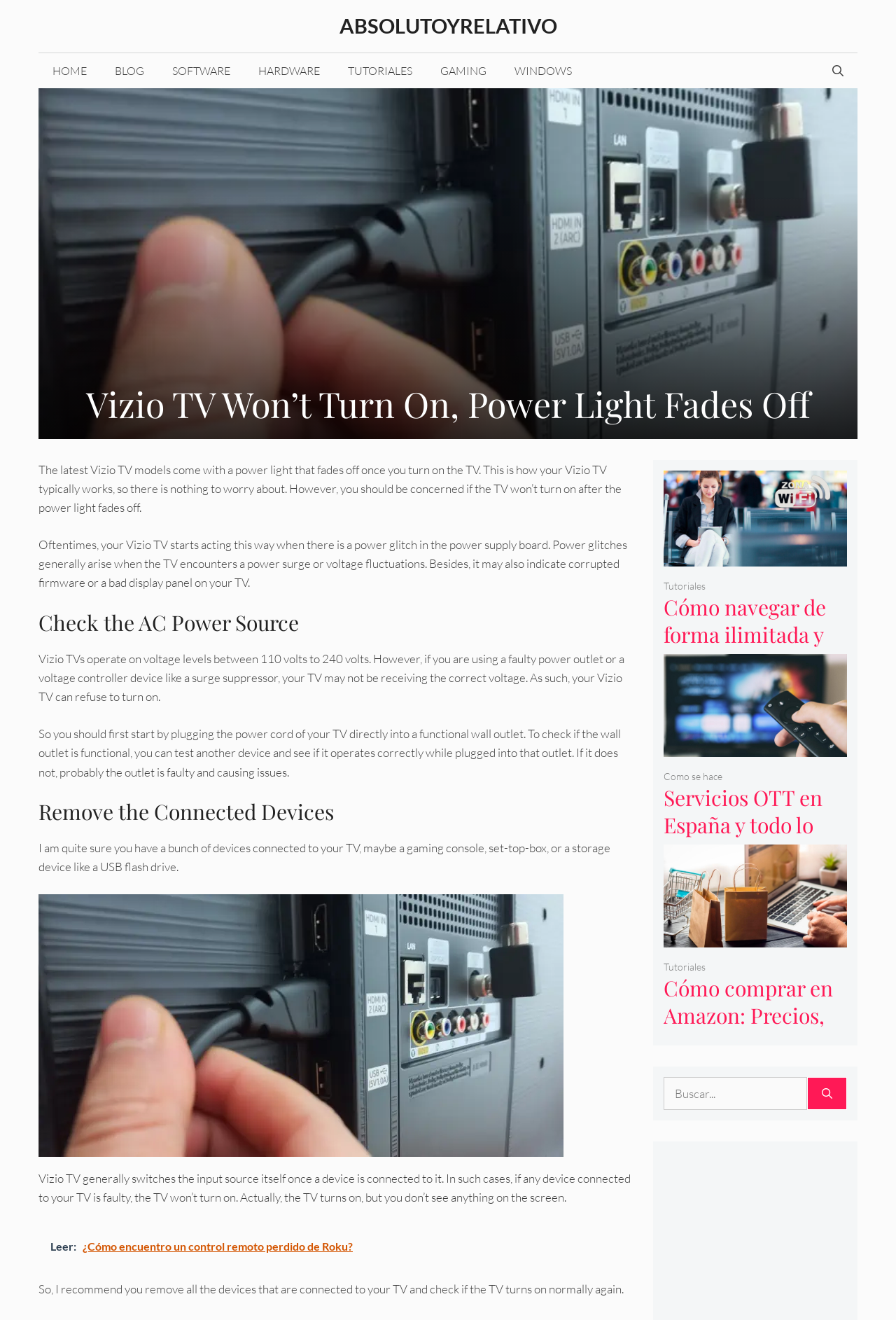Provide a single word or phrase to answer the given question: 
What is recommended to do to troubleshoot a Vizio TV that won't turn on?

Remove connected devices